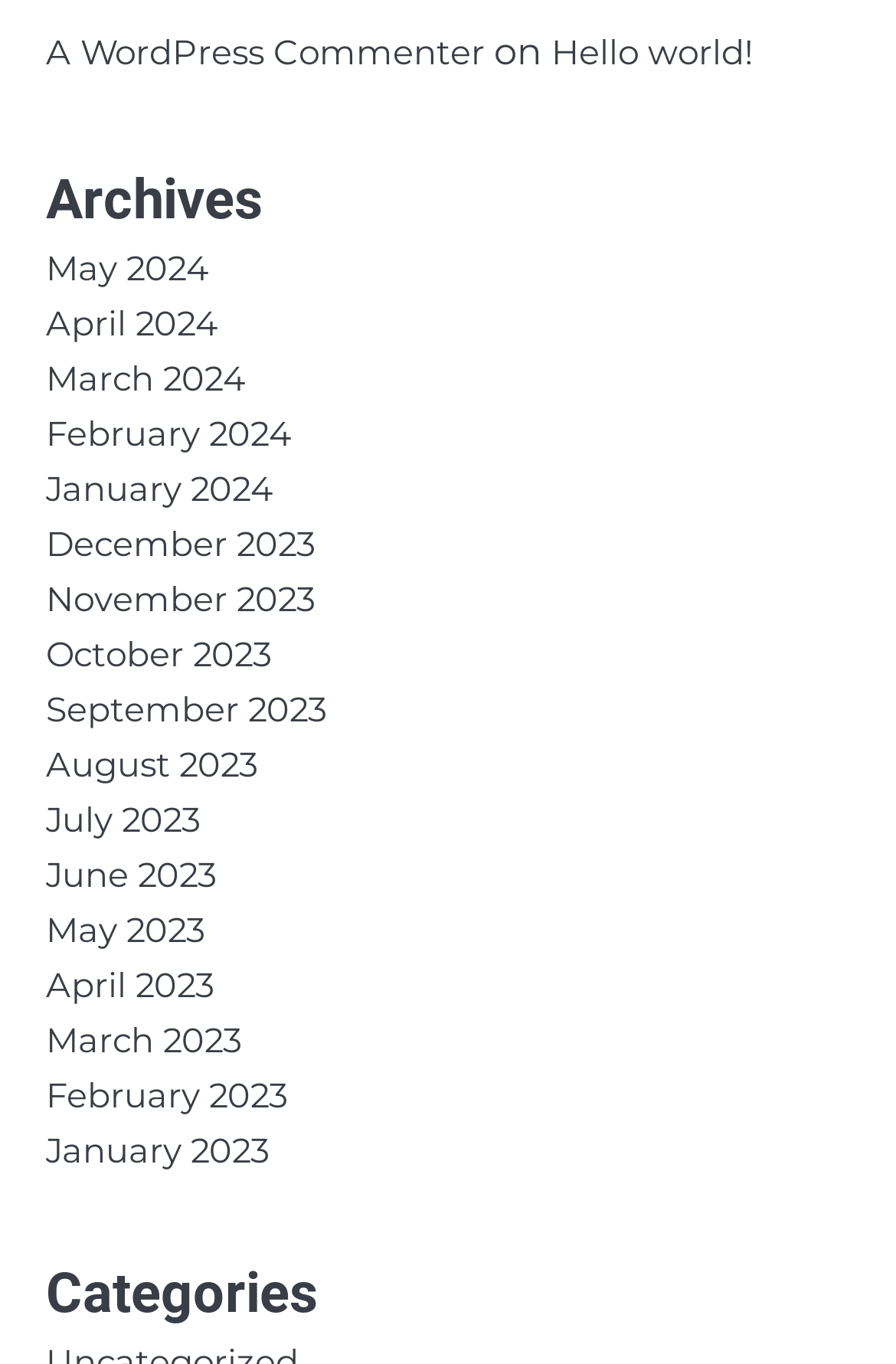Locate the bounding box coordinates of the element that should be clicked to fulfill the instruction: "read Hello world!".

[0.615, 0.023, 0.841, 0.053]